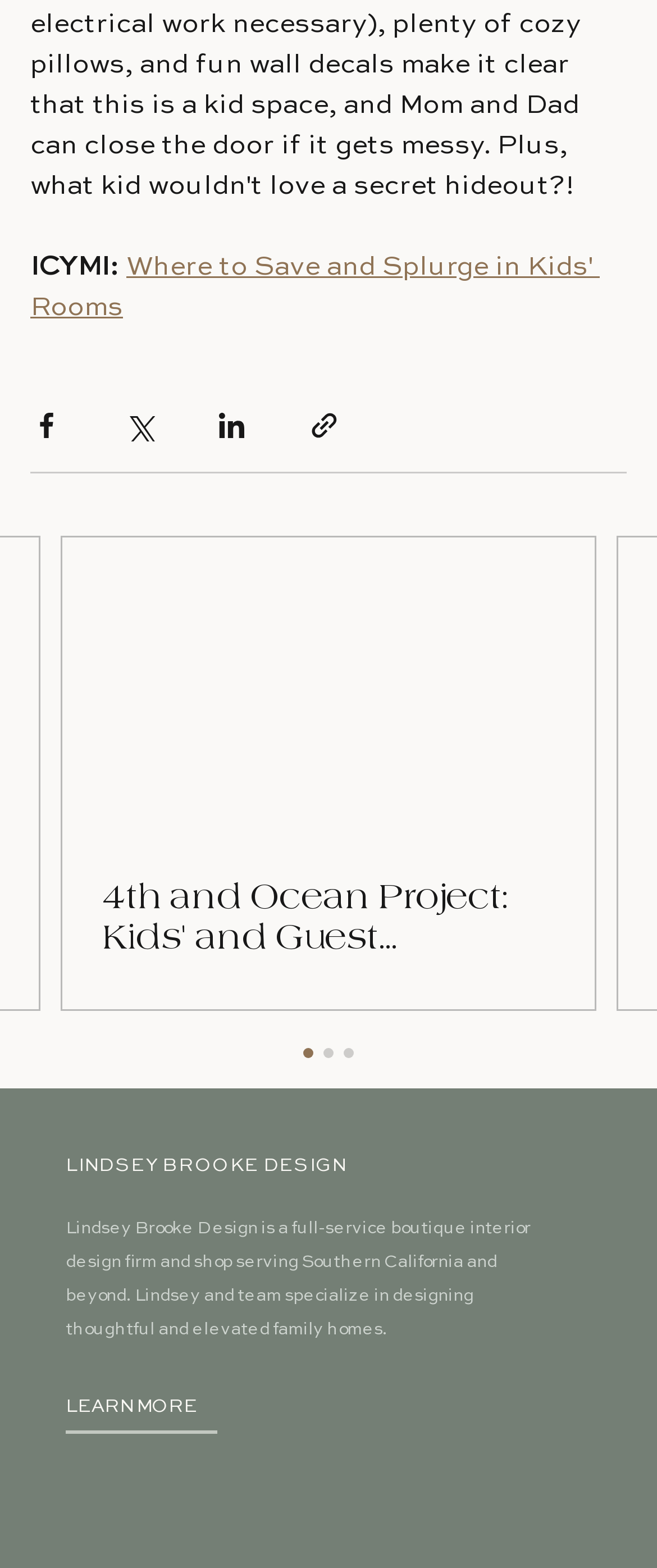Determine the bounding box coordinates of the clickable region to execute the instruction: "Share via Facebook". The coordinates should be four float numbers between 0 and 1, denoted as [left, top, right, bottom].

[0.046, 0.261, 0.095, 0.281]